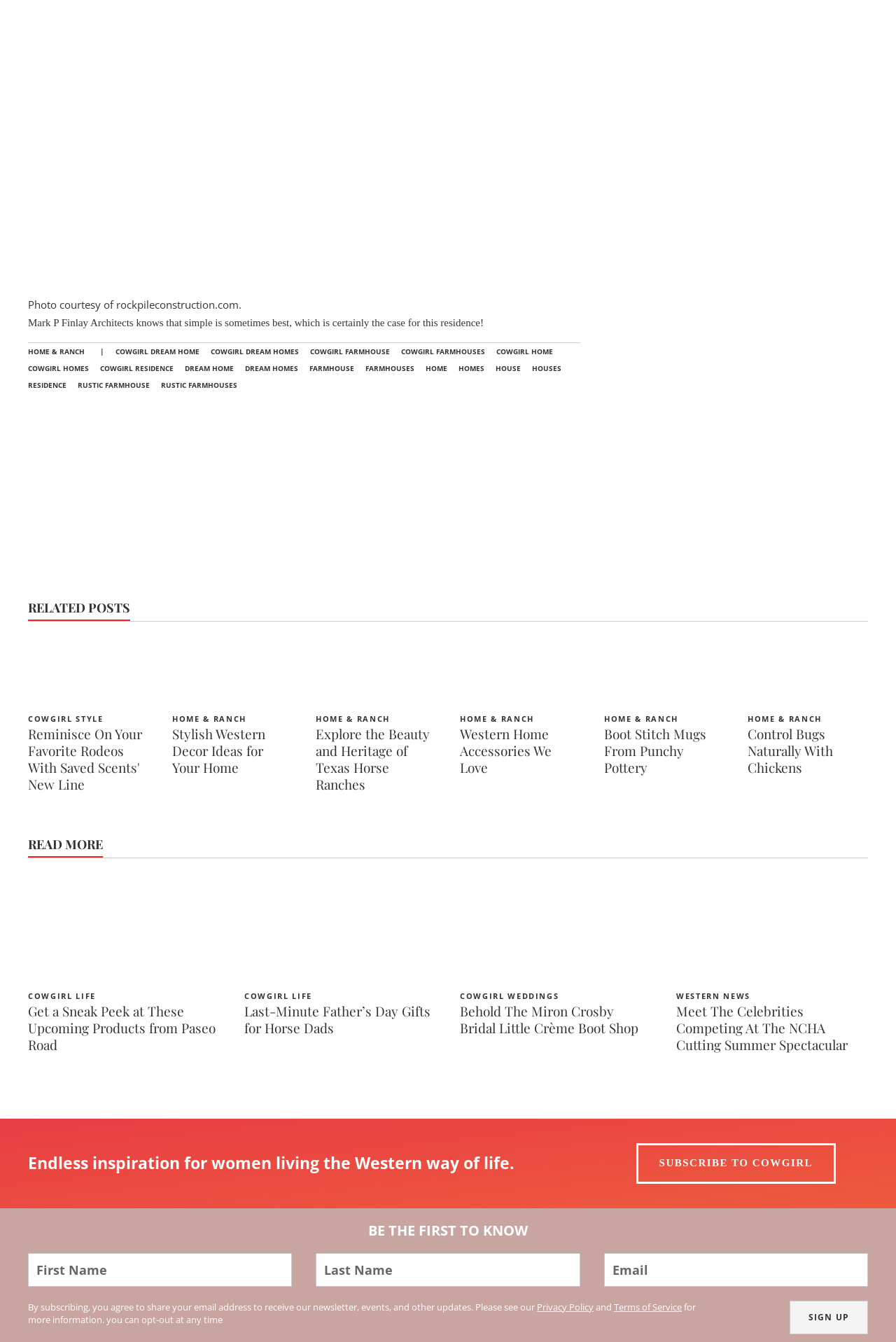Locate the bounding box coordinates of the element I should click to achieve the following instruction: "Click on 'HOME & RANCH'".

[0.031, 0.258, 0.095, 0.266]